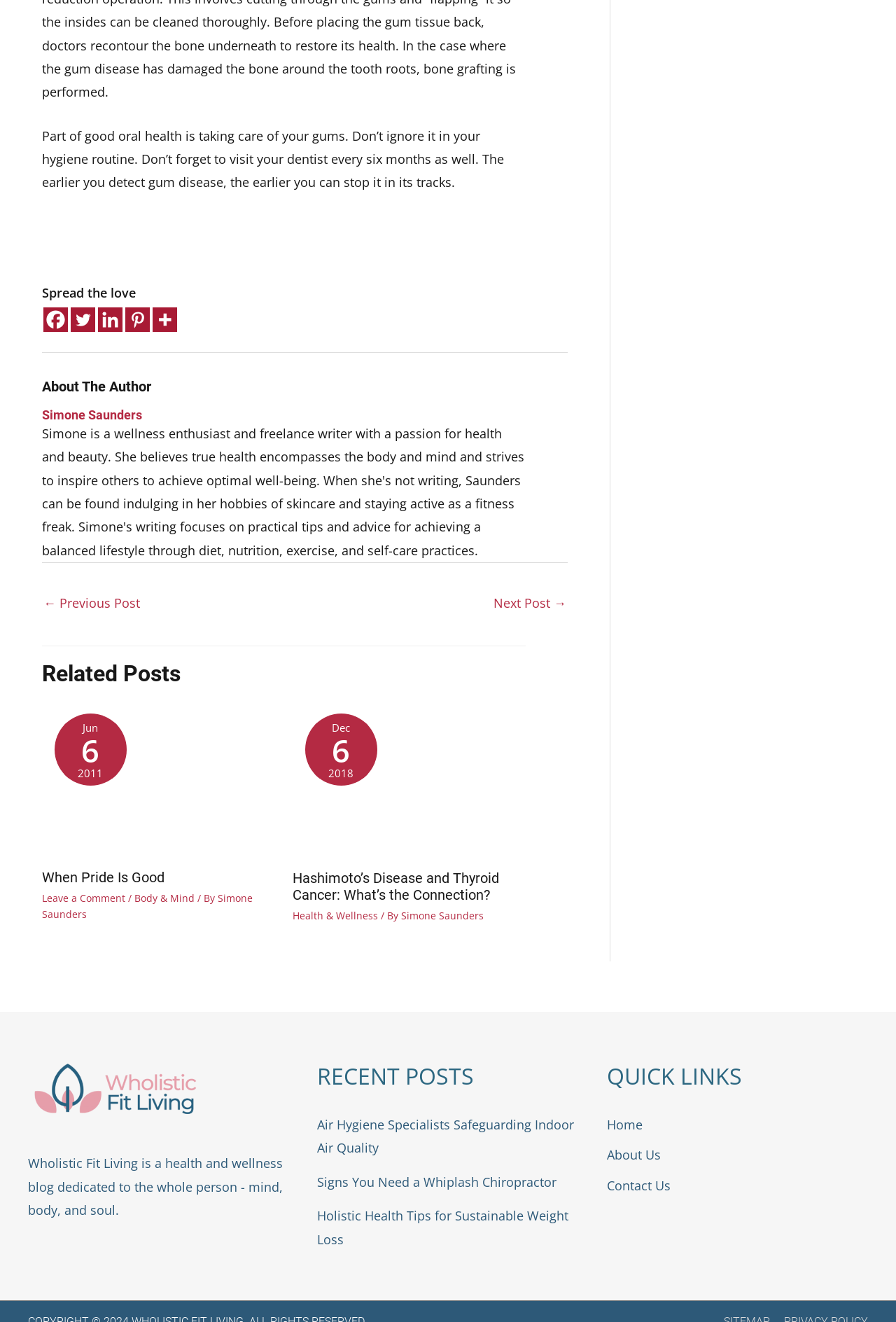Find the bounding box coordinates for the HTML element described in this sentence: "aria-label="Linkedin" title="Linkedin"". Provide the coordinates as four float numbers between 0 and 1, in the format [left, top, right, bottom].

[0.109, 0.232, 0.137, 0.251]